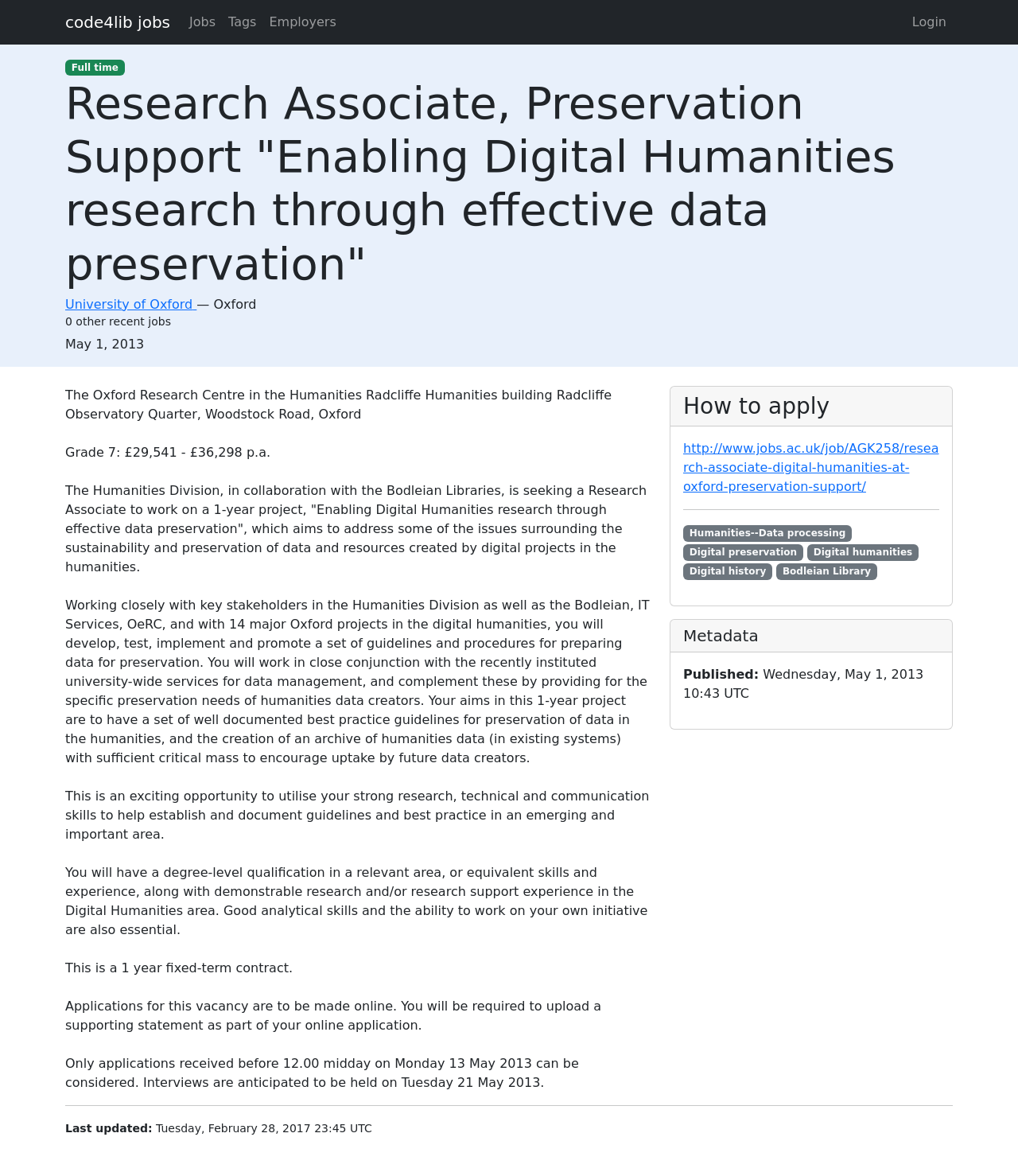What is the job title of the posting?
Please answer the question with as much detail and depth as you can.

The job title can be found in the heading of the article, which is 'Research Associate, Preservation Support “Enabling Digital Humanities research through effective data preservation”'.